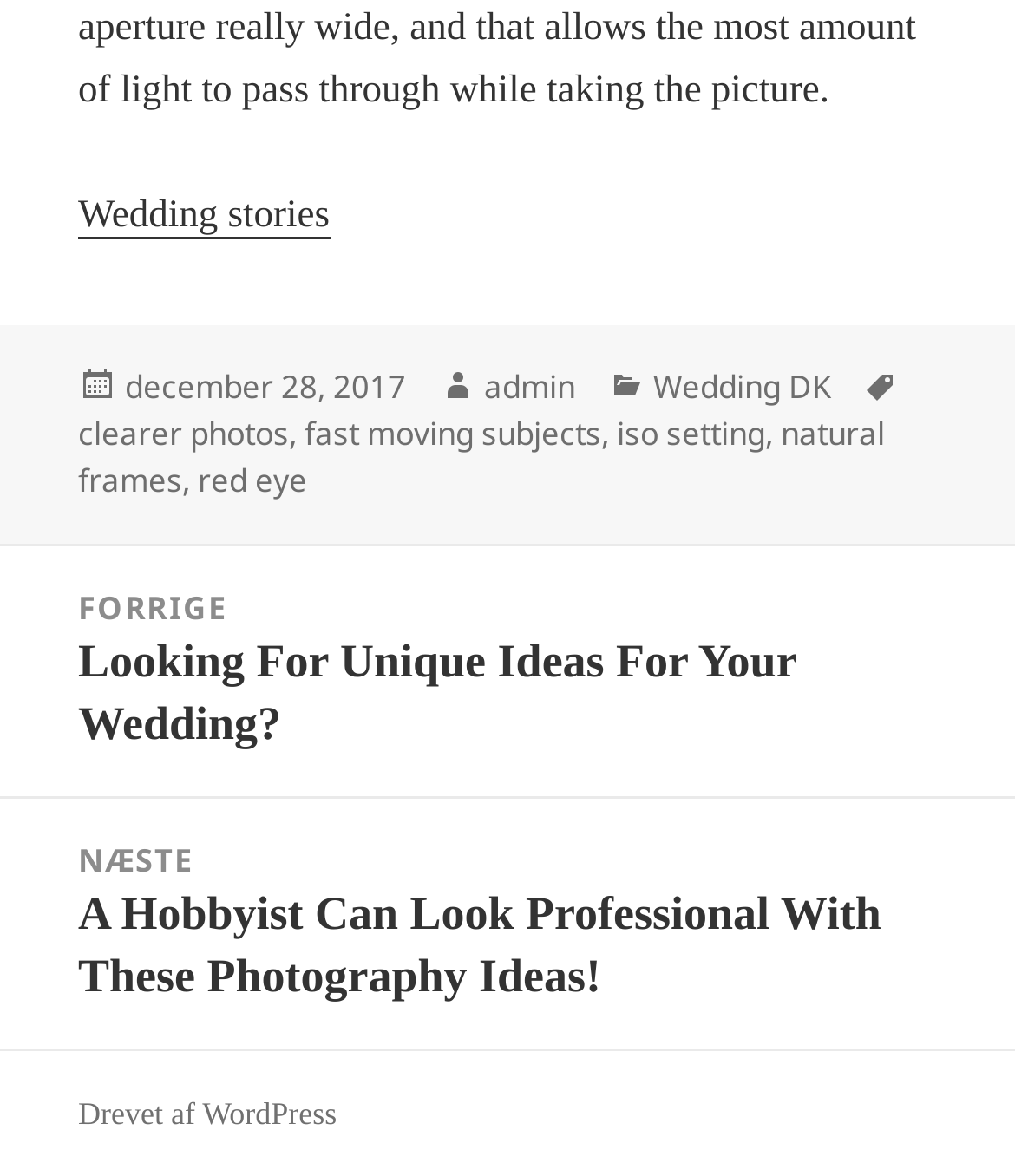Given the webpage screenshot, identify the bounding box of the UI element that matches this description: "Wedding stories".

[0.077, 0.165, 0.325, 0.203]